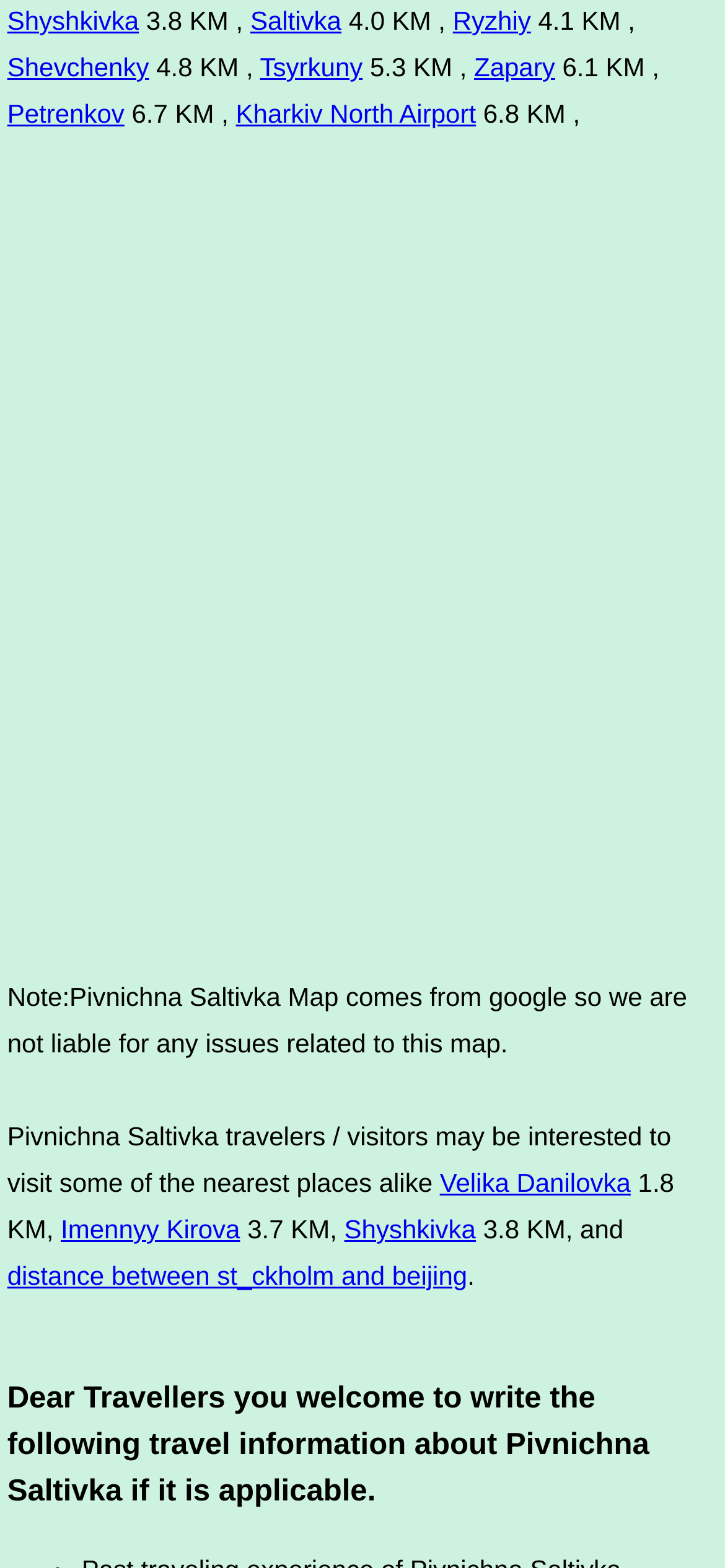Find the bounding box coordinates for the element that must be clicked to complete the instruction: "Visit Instagram". The coordinates should be four float numbers between 0 and 1, indicated as [left, top, right, bottom].

None